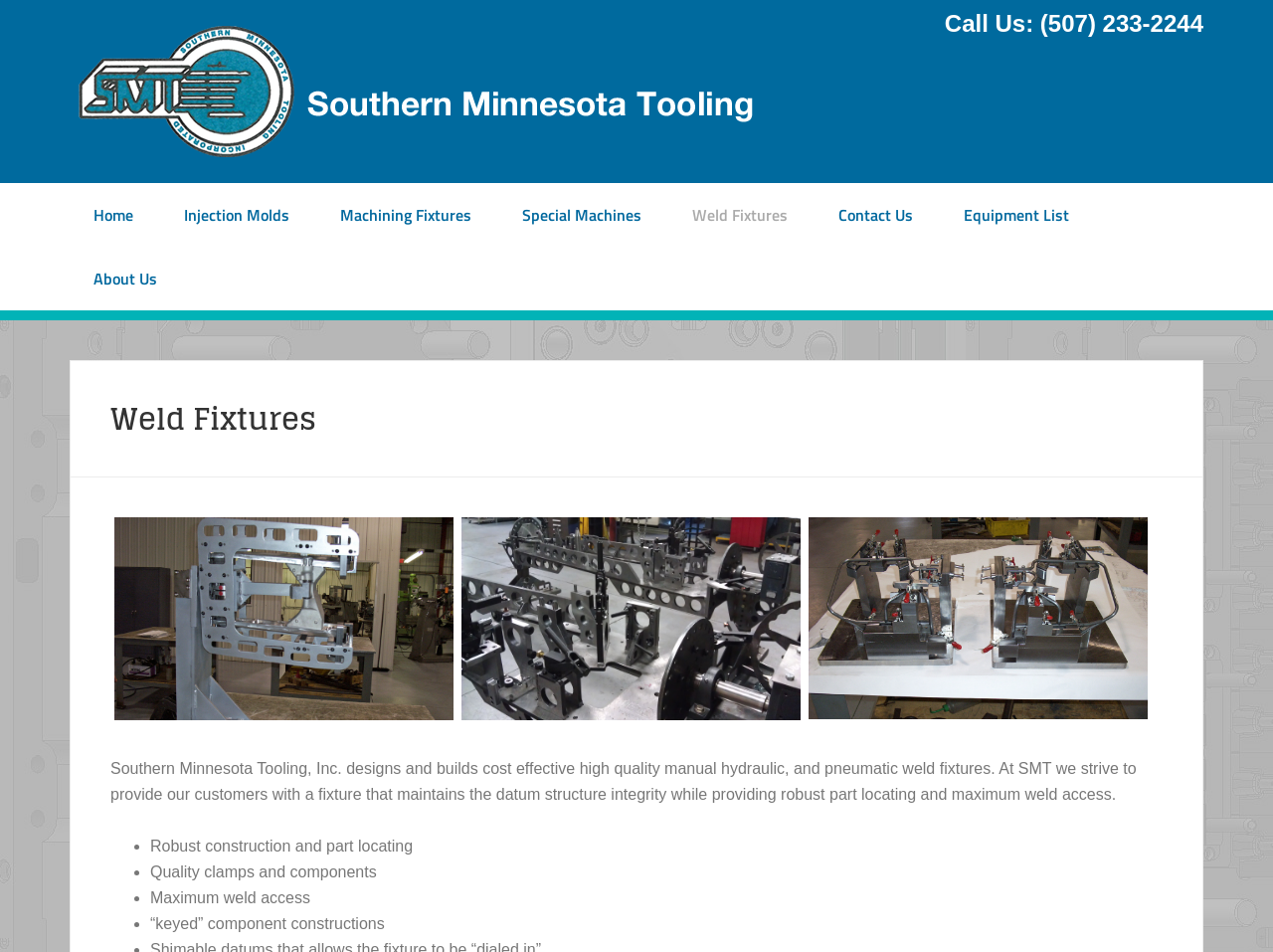Based on the description "Call Us: (507) 233-2244", find the bounding box of the specified UI element.

[0.742, 0.01, 0.945, 0.039]